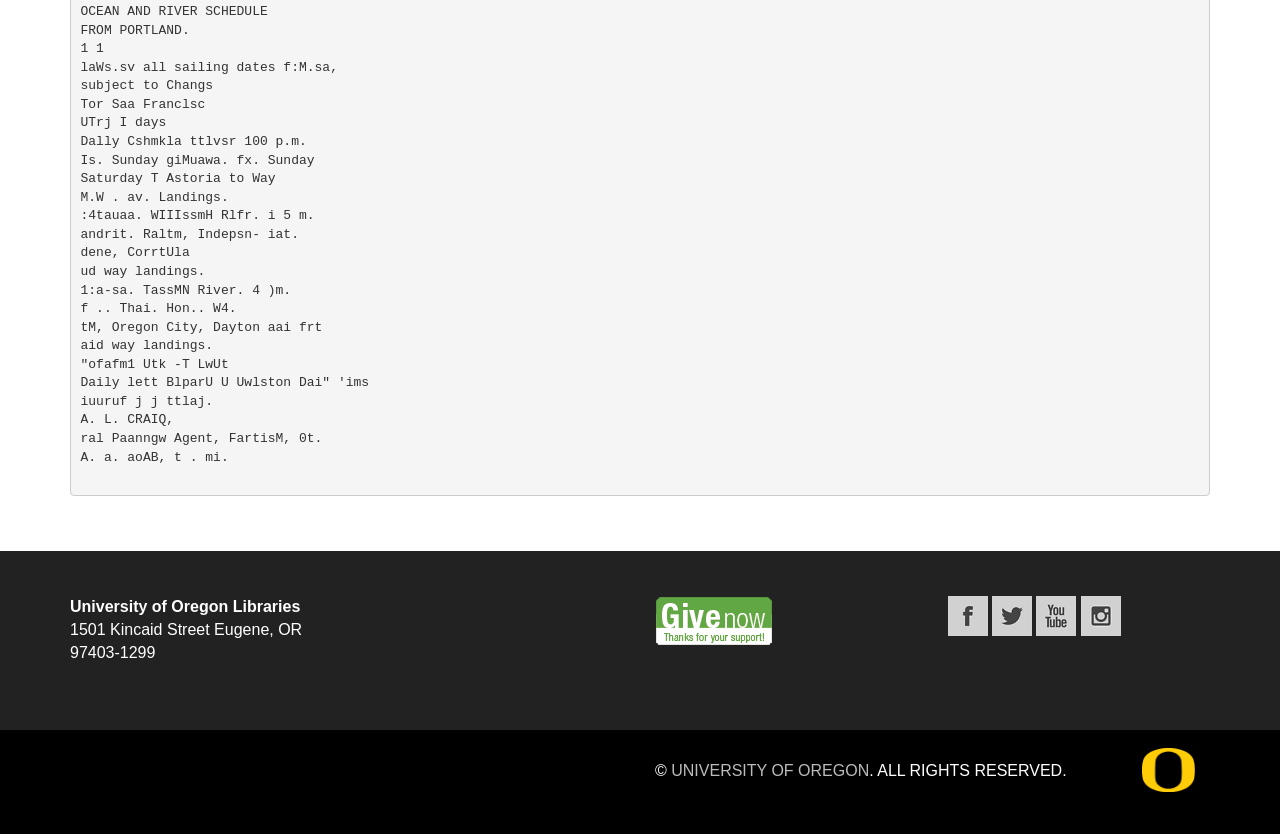Give the bounding box coordinates for the element described by: "alt="Instagram"".

[0.844, 0.727, 0.876, 0.748]